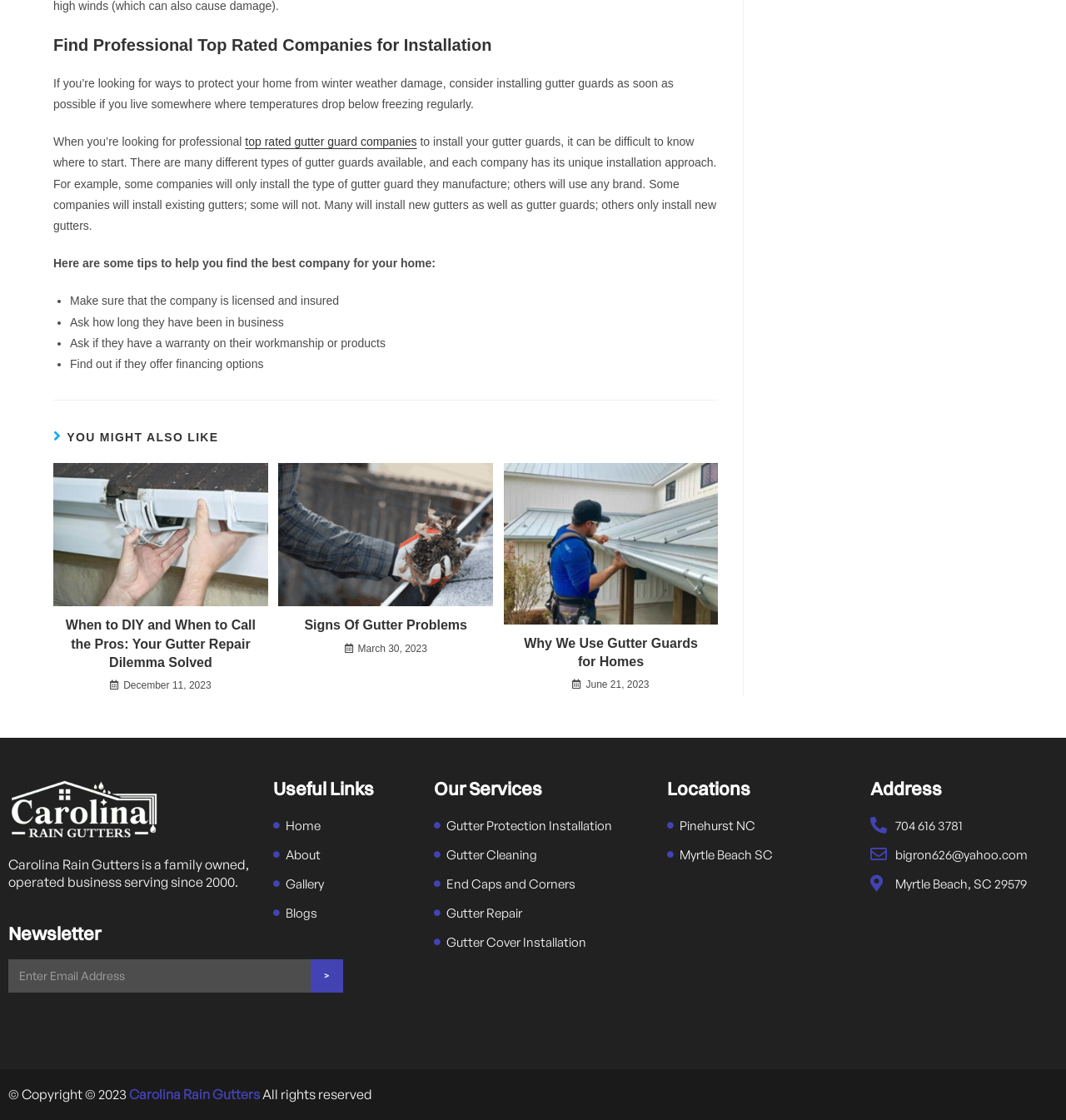Identify the bounding box coordinates of the region that needs to be clicked to carry out this instruction: "Click on the 'Home' link". Provide these coordinates as four float numbers ranging from 0 to 1, i.e., [left, top, right, bottom].

None